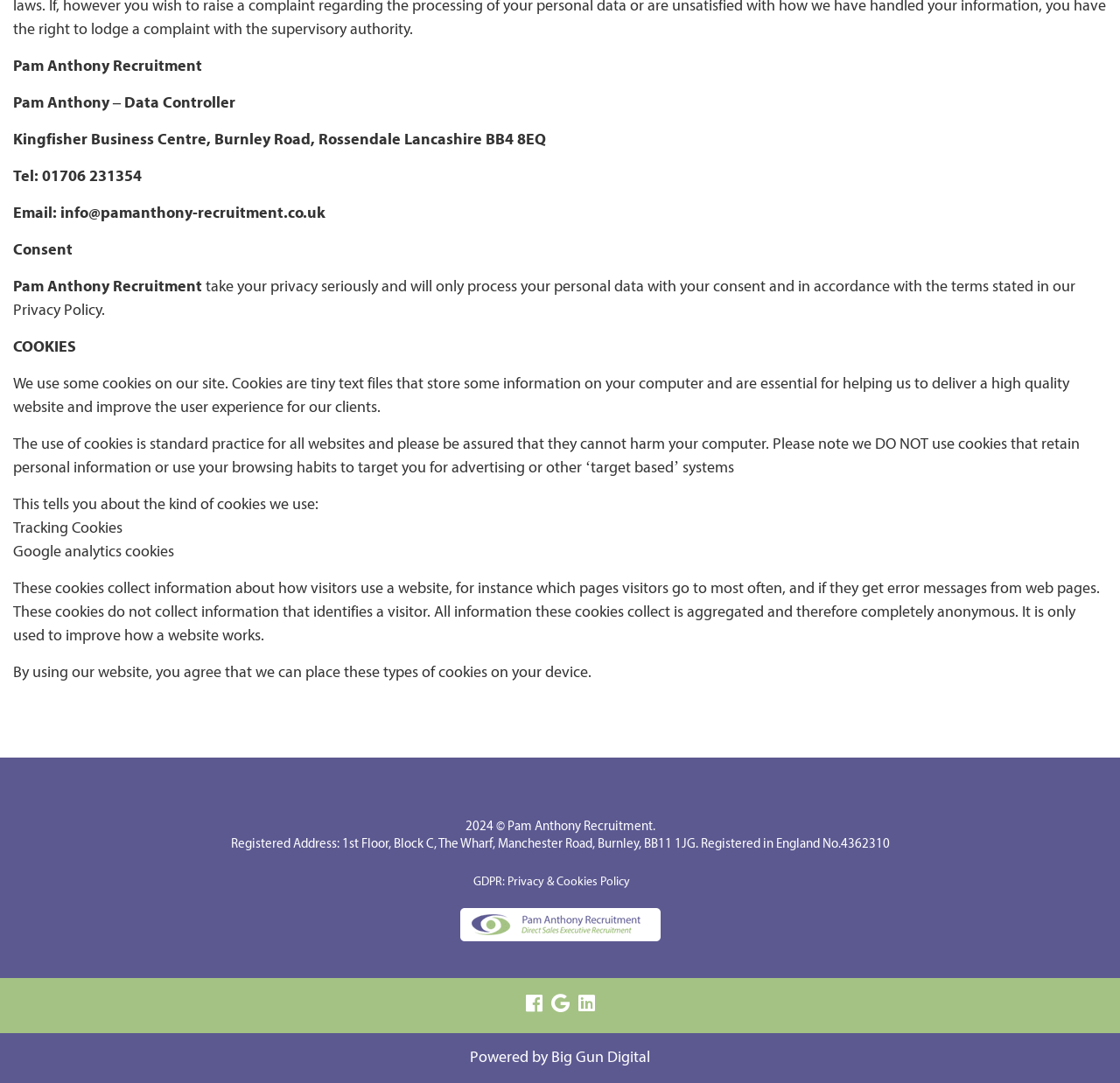Where is the company registered?
Answer the question using a single word or phrase, according to the image.

England